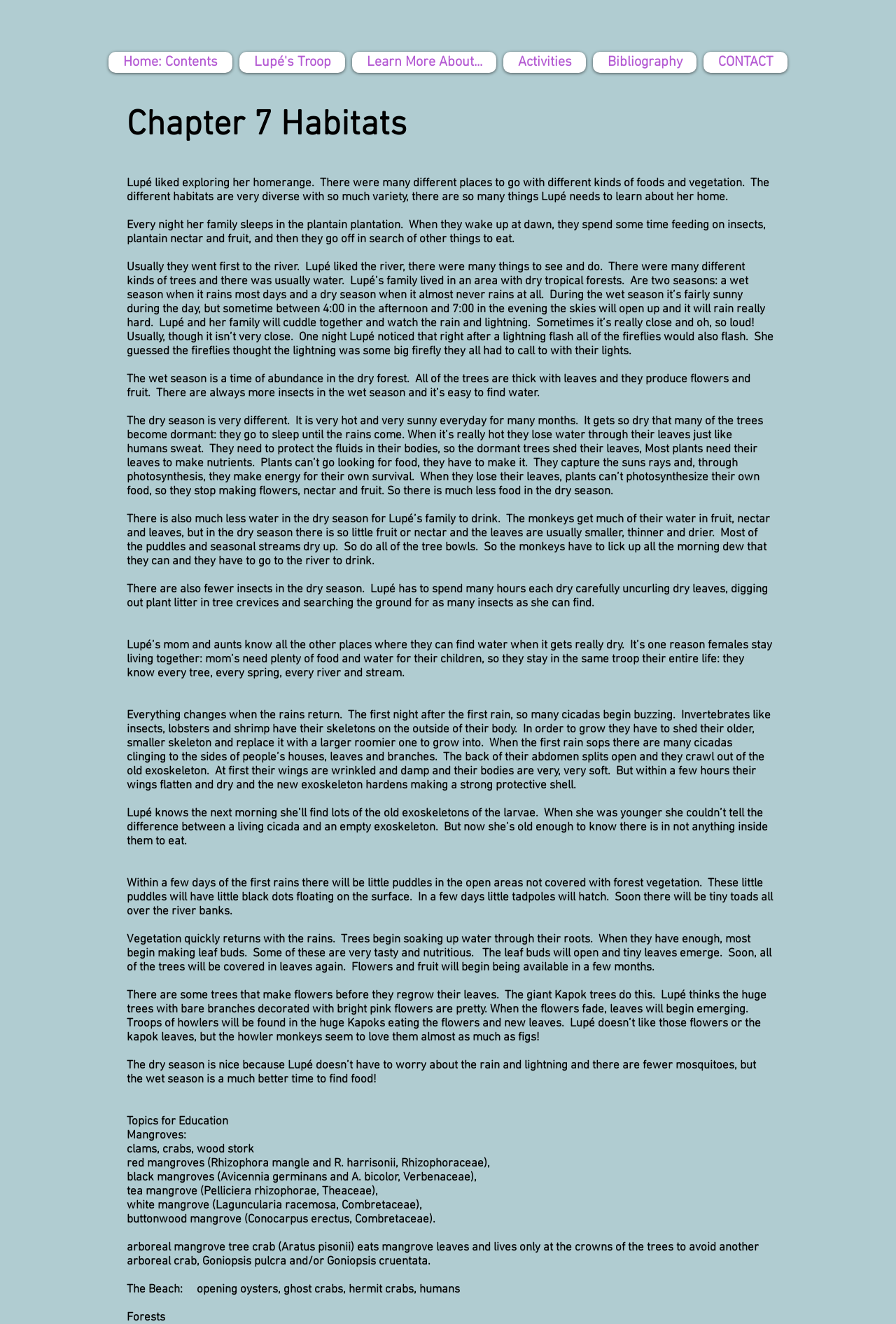Determine the bounding box of the UI component based on this description: "Lupé's Troop". The bounding box coordinates should be four float values between 0 and 1, i.e., [left, top, right, bottom].

[0.267, 0.039, 0.385, 0.055]